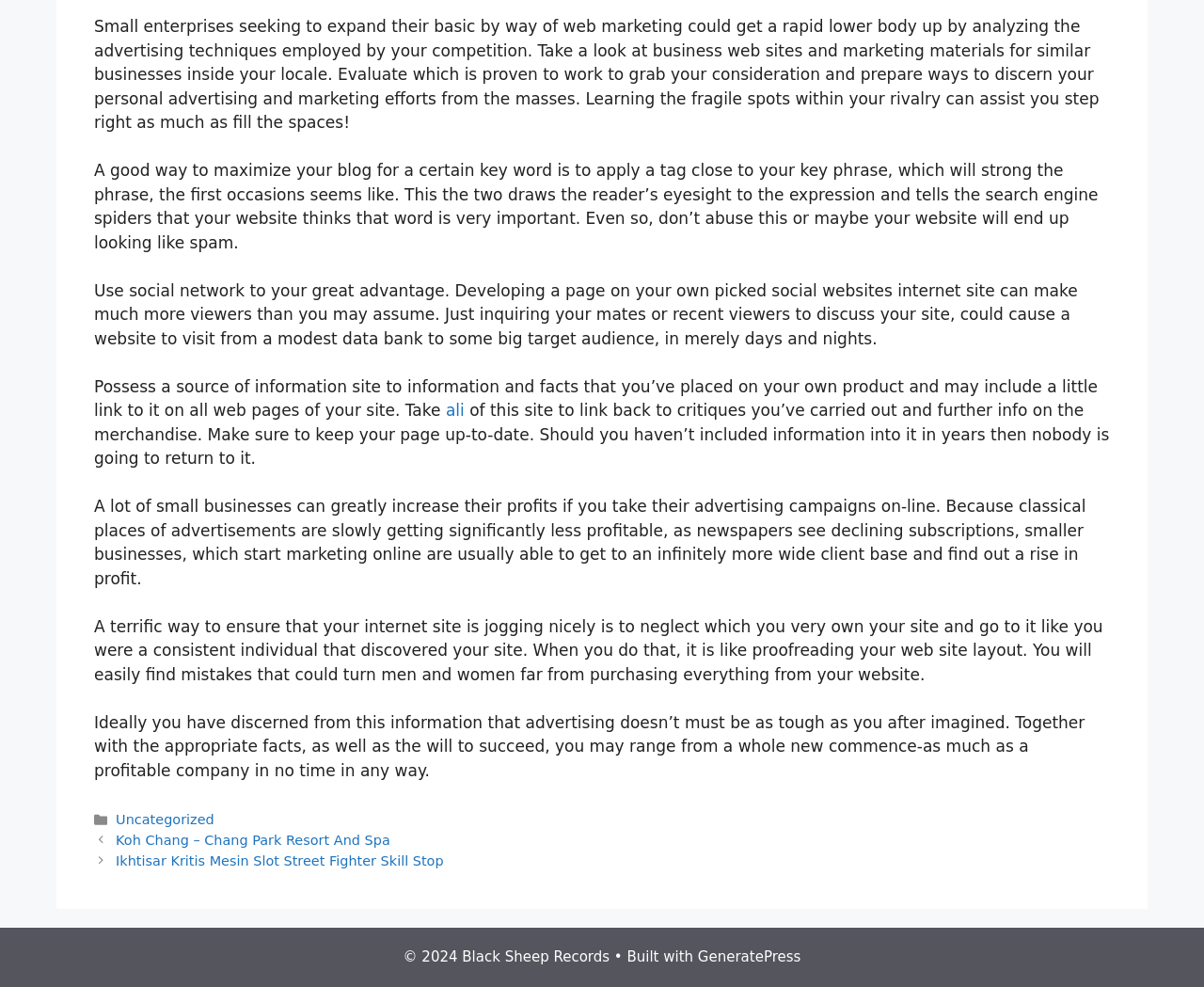Bounding box coordinates are specified in the format (top-left x, top-left y, bottom-right x, bottom-right y). All values are floating point numbers bounded between 0 and 1. Please provide the bounding box coordinate of the region this sentence describes: GeneratePress

[0.58, 0.961, 0.665, 0.978]